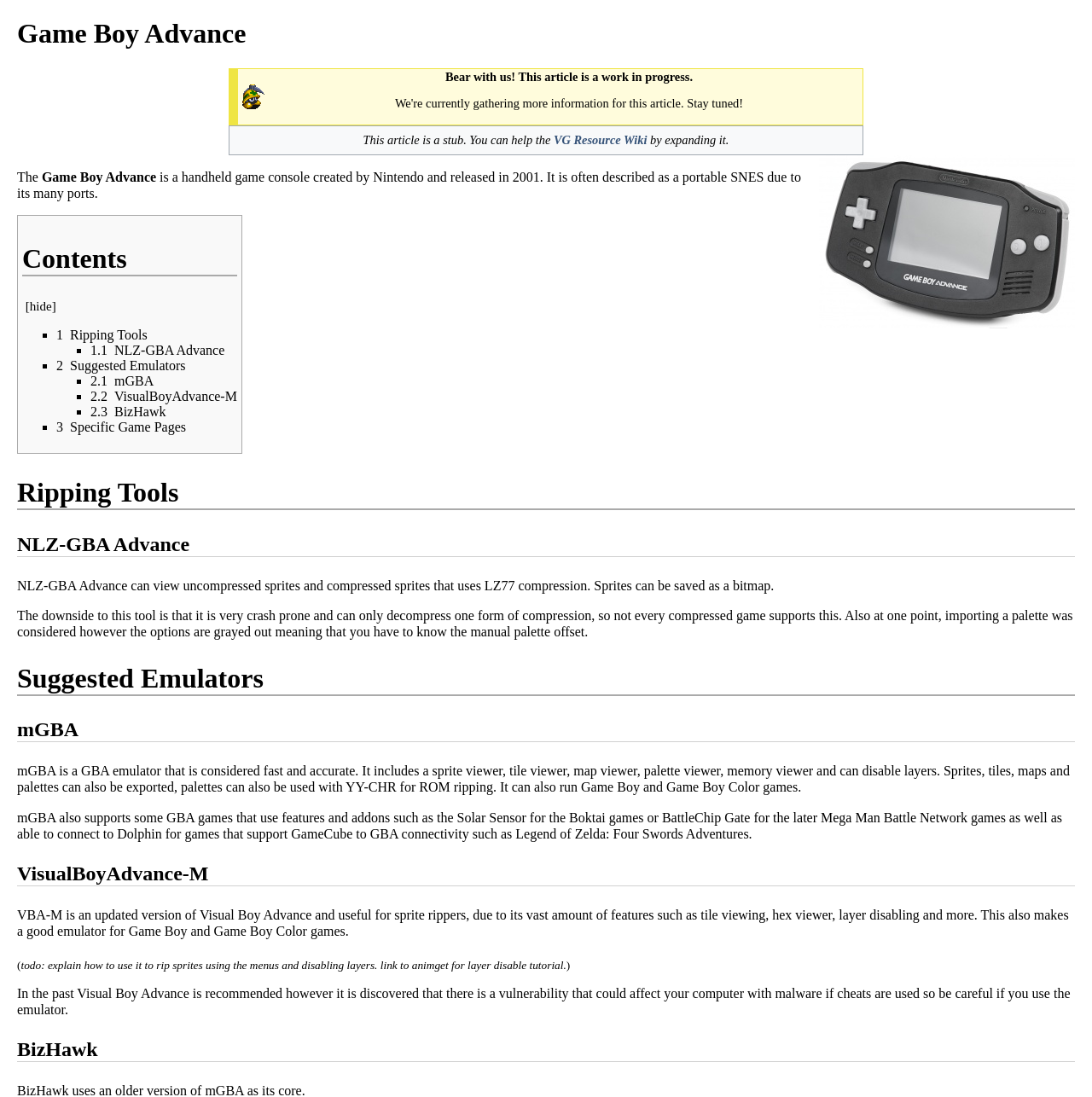Can you specify the bounding box coordinates of the area that needs to be clicked to fulfill the following instruction: "Read the article about Game Boy Advance"?

[0.016, 0.155, 0.669, 0.168]